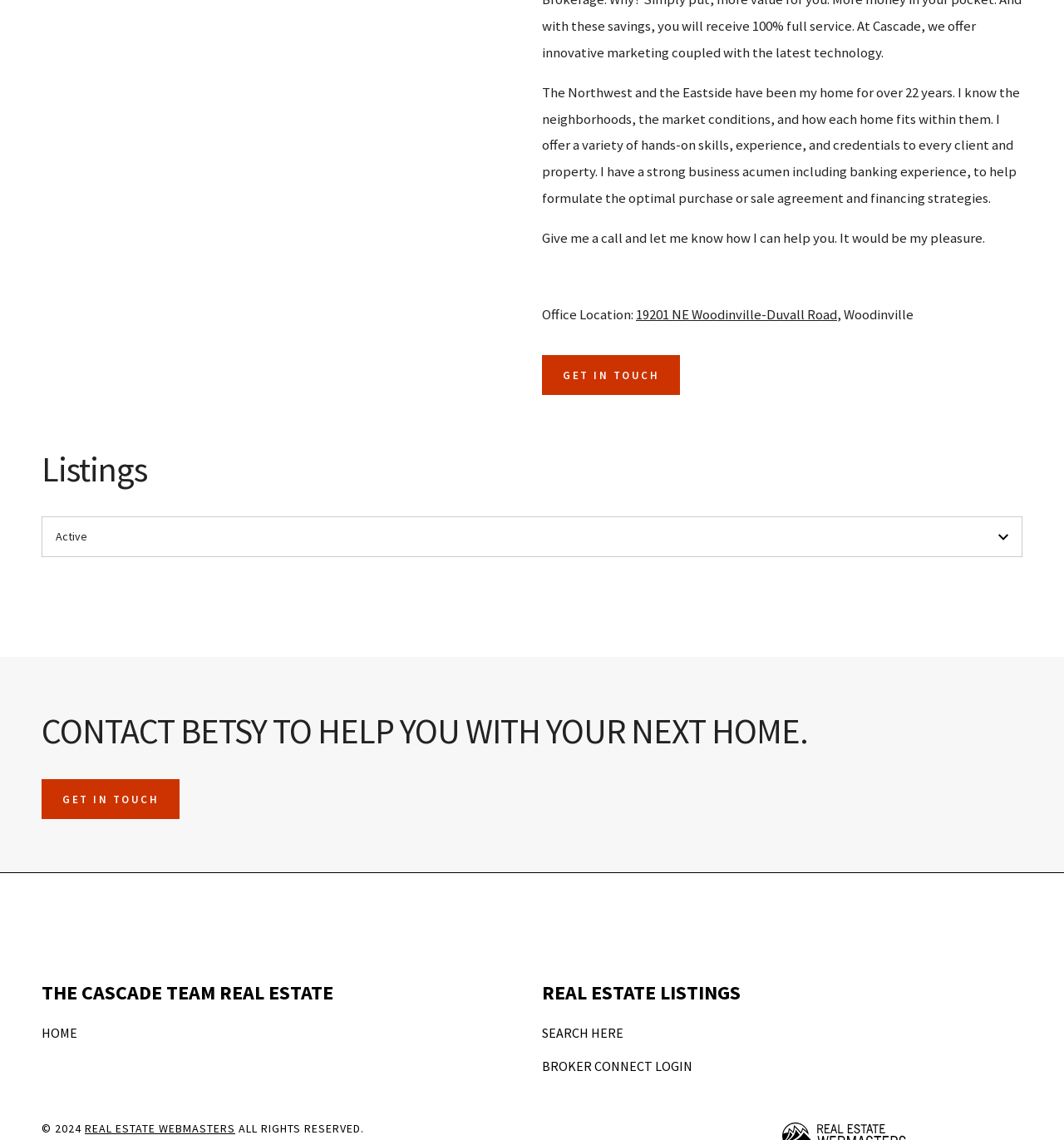Determine the bounding box coordinates of the clickable region to carry out the instruction: "View real estate listings".

[0.509, 0.897, 0.586, 0.914]